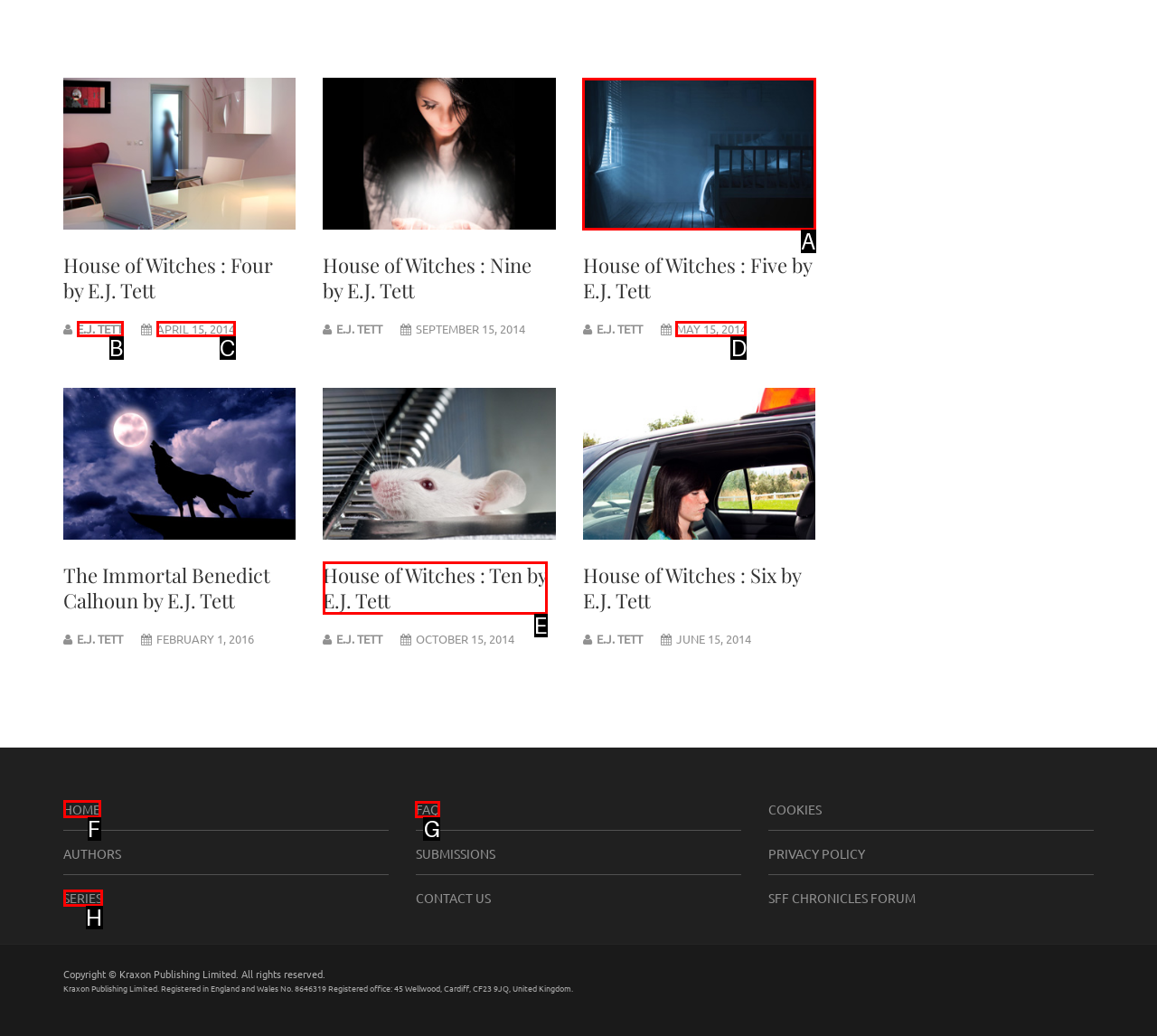Tell me which option I should click to complete the following task: Click on the 'HOME' link
Answer with the option's letter from the given choices directly.

F